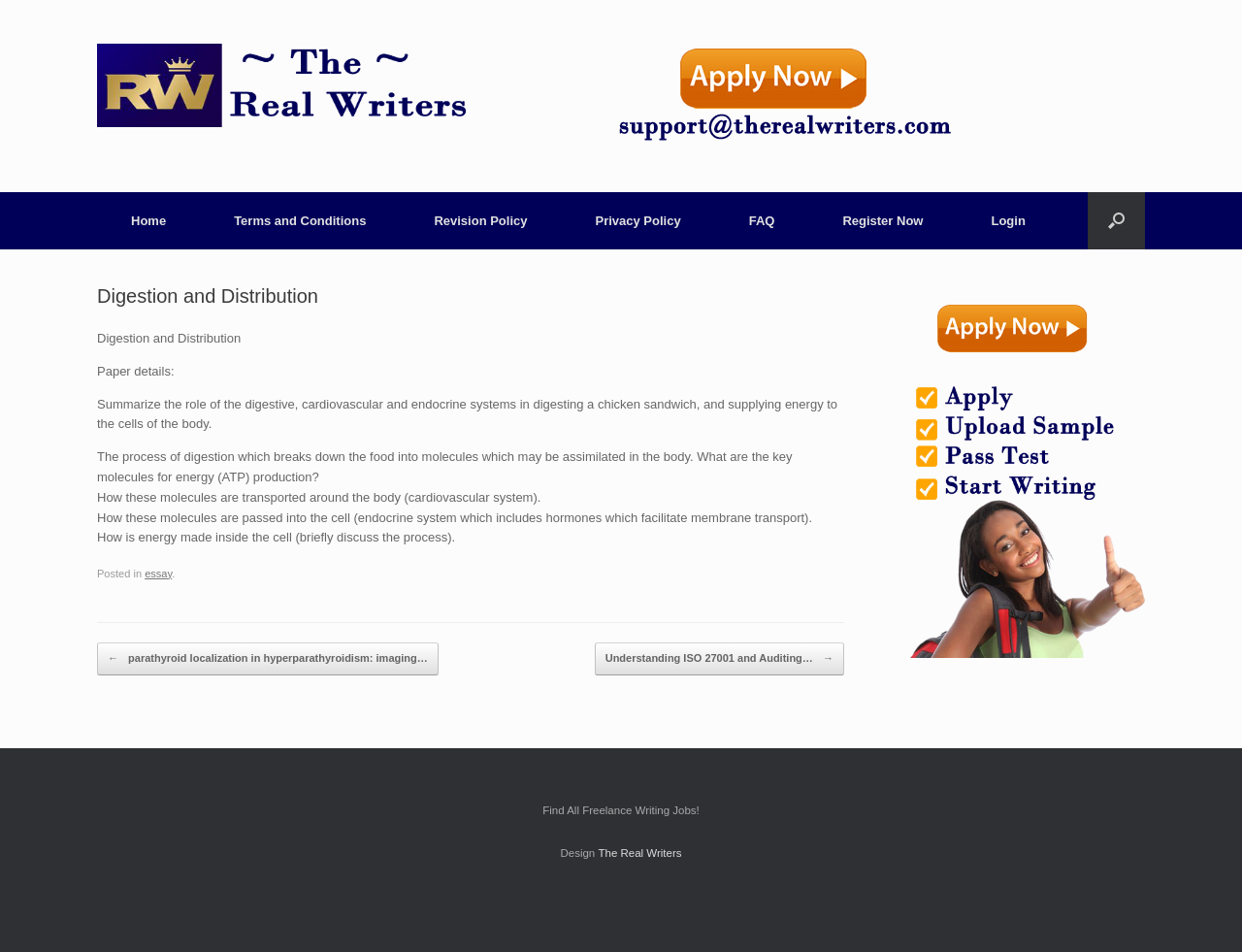Locate the bounding box coordinates of the element I should click to achieve the following instruction: "Register Now".

[0.651, 0.201, 0.771, 0.262]